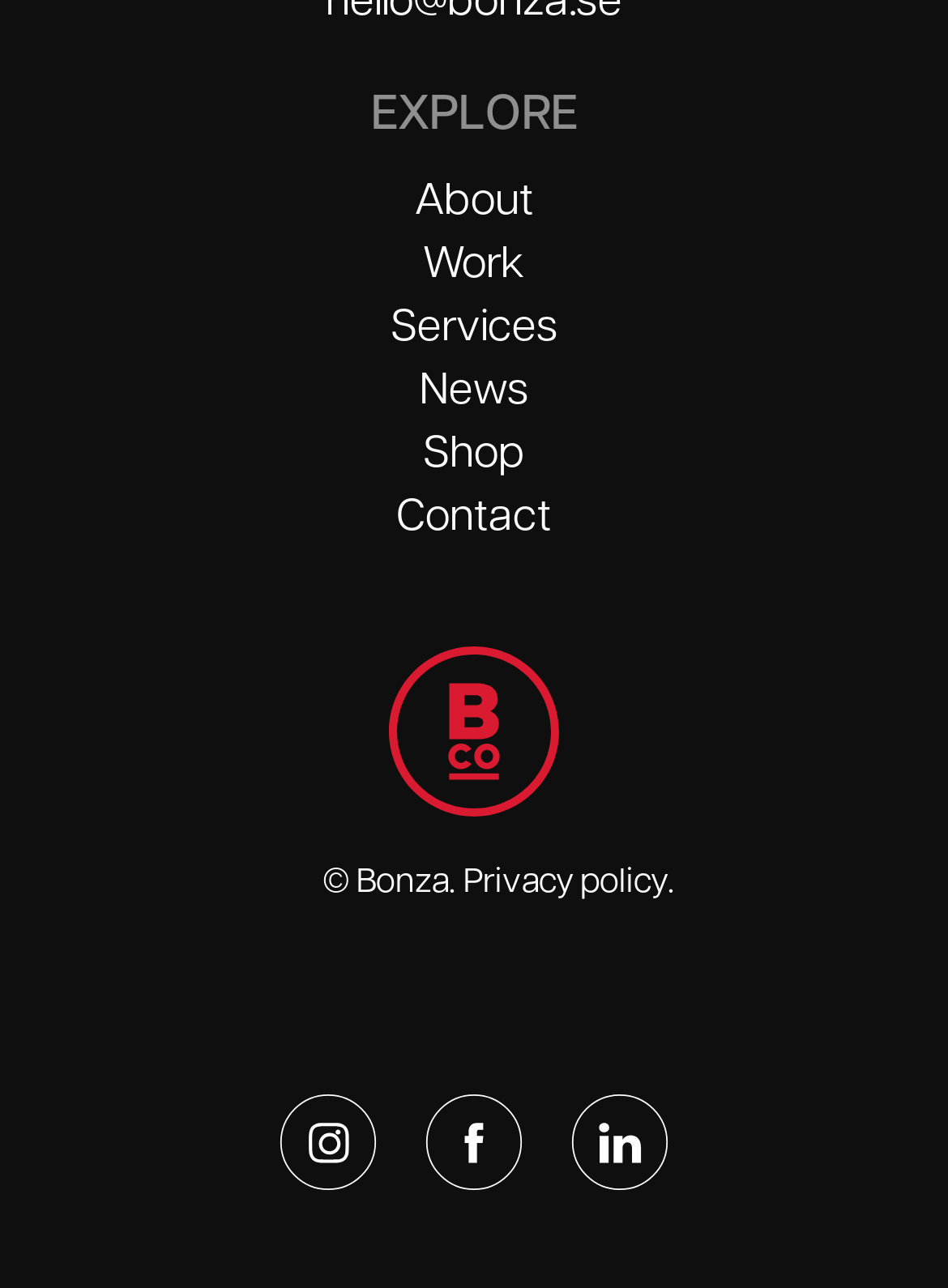Please examine the image and answer the question with a detailed explanation:
How many links are there in the figure?

I examined the figure element and found that there is only one link inside it, which is an empty link with an image.